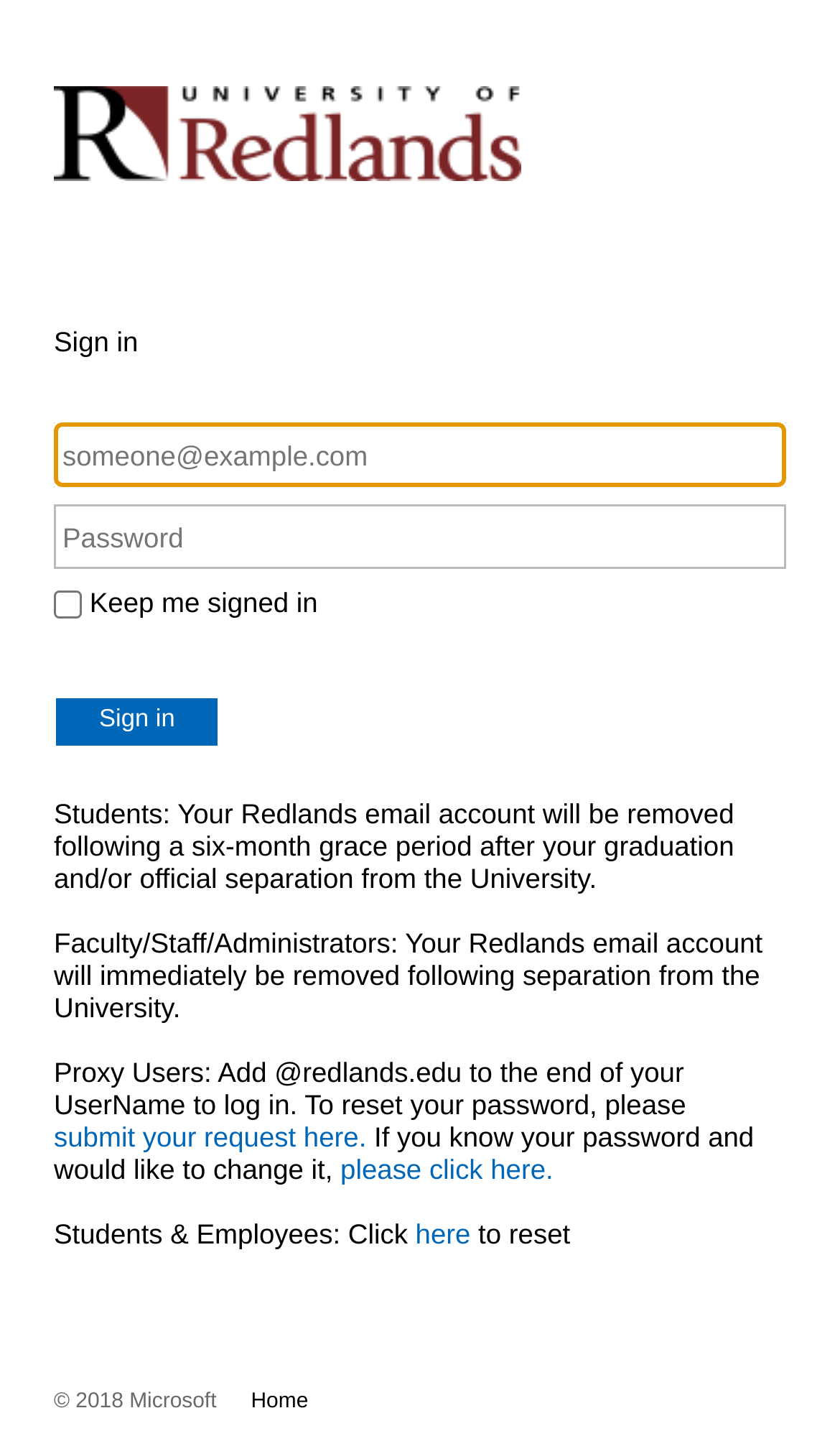Give a concise answer using one word or a phrase to the following question:
What is the purpose of the checkbox?

To keep me signed in